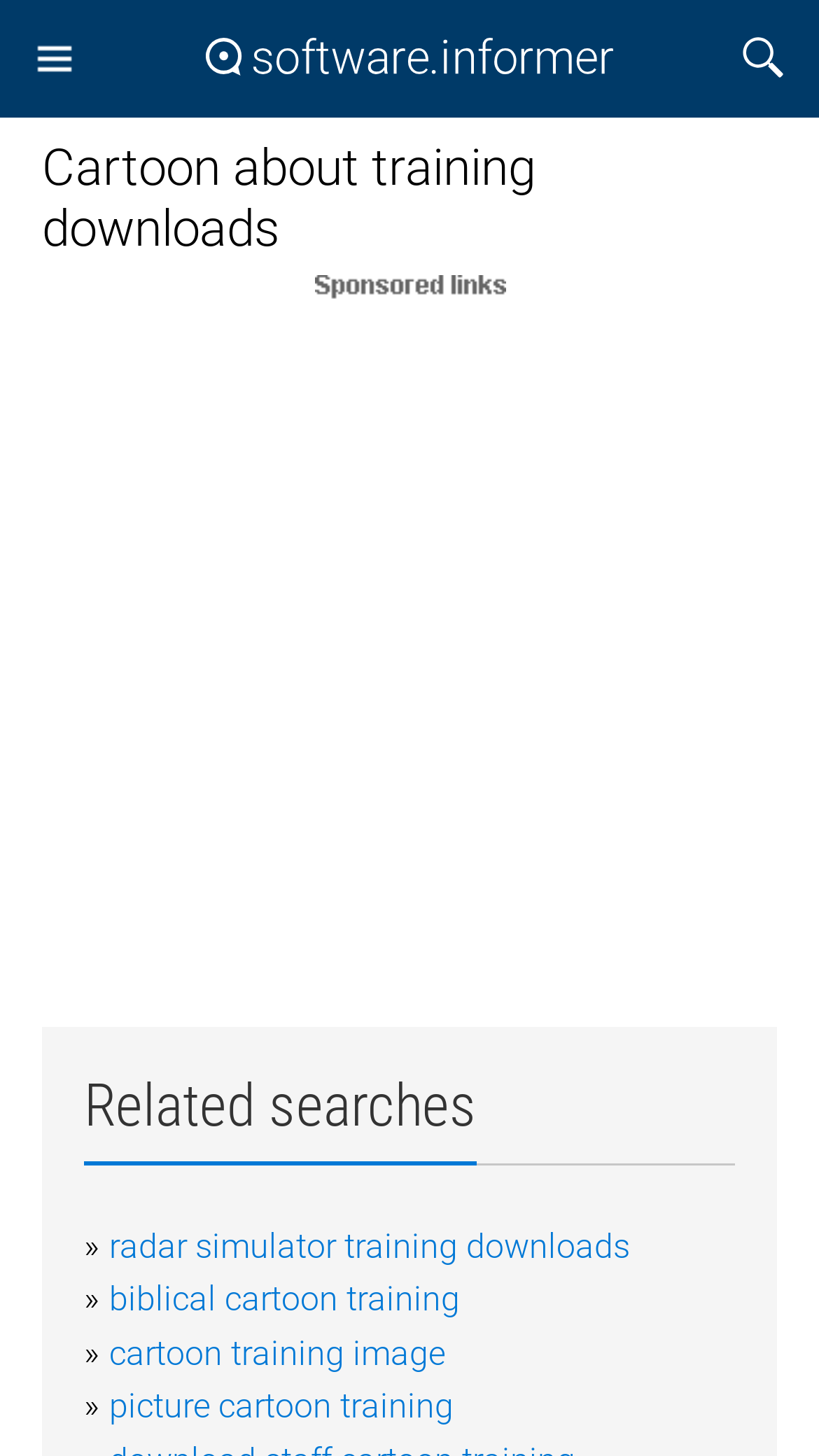Please pinpoint the bounding box coordinates for the region I should click to adhere to this instruction: "Read the article Best Online Study Tools: A Comprehensive Guide for All Learners".

None